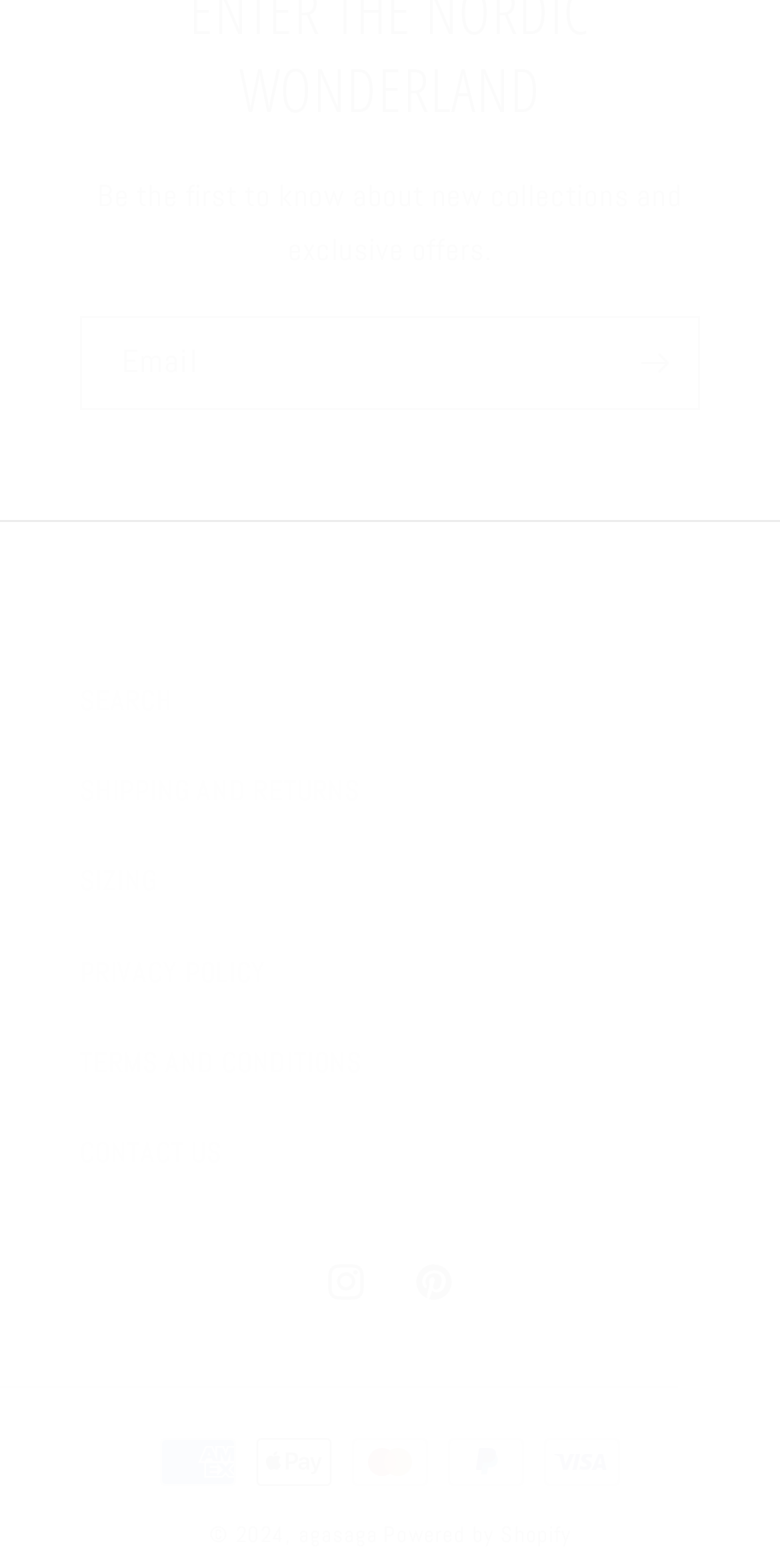What social media platforms are linked?
Make sure to answer the question with a detailed and comprehensive explanation.

The webpage contains links to Instagram and Pinterest, indicating that these social media platforms are linked to the website.